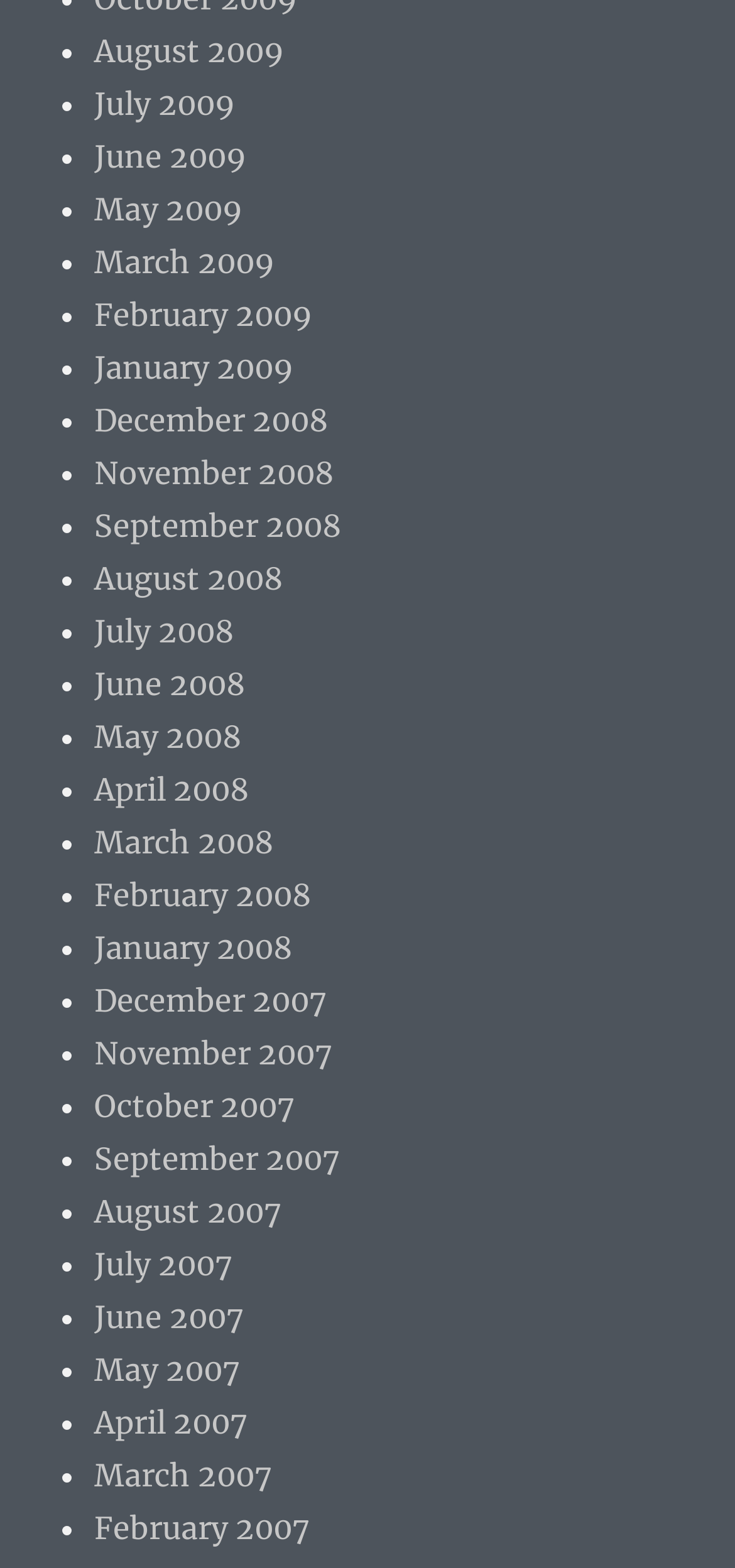What is the earliest month listed?
Please look at the screenshot and answer in one word or a short phrase.

February 2007